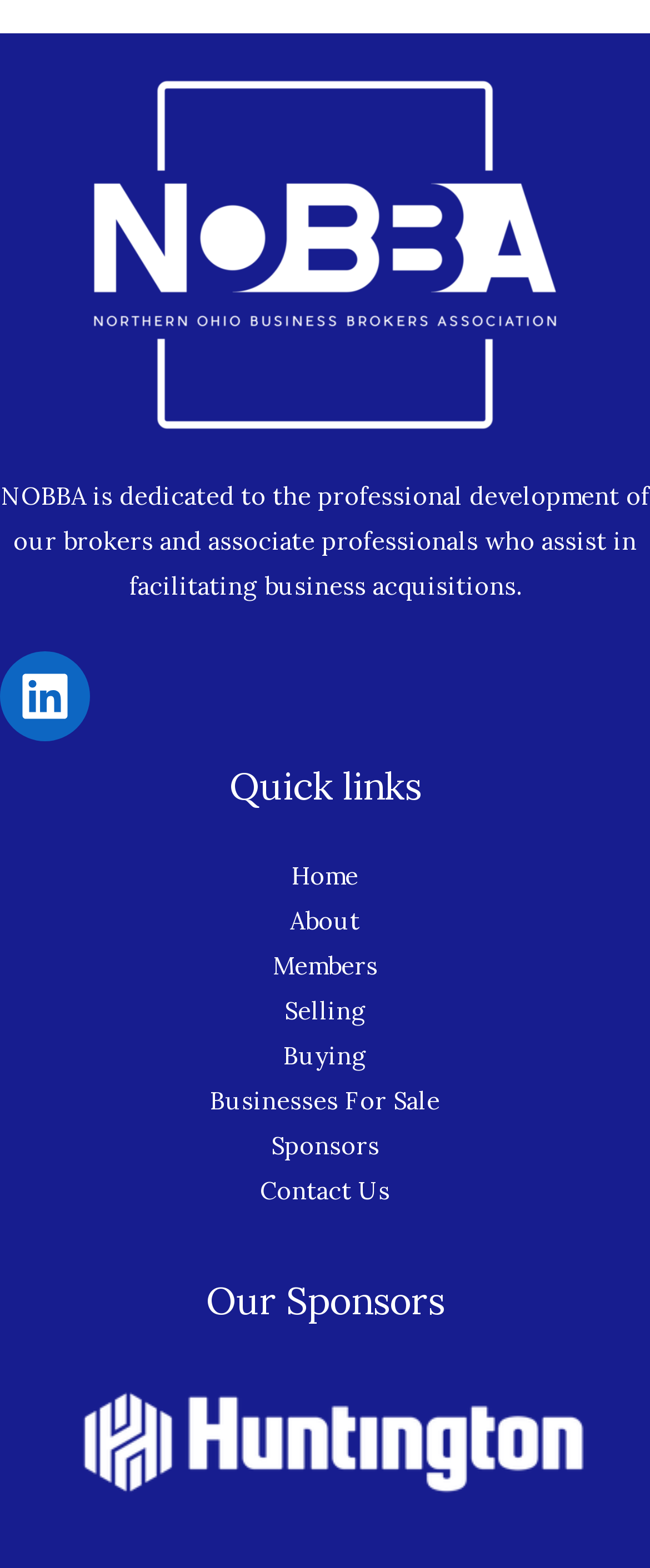Give a concise answer using only one word or phrase for this question:
How many footer widgets are there?

2